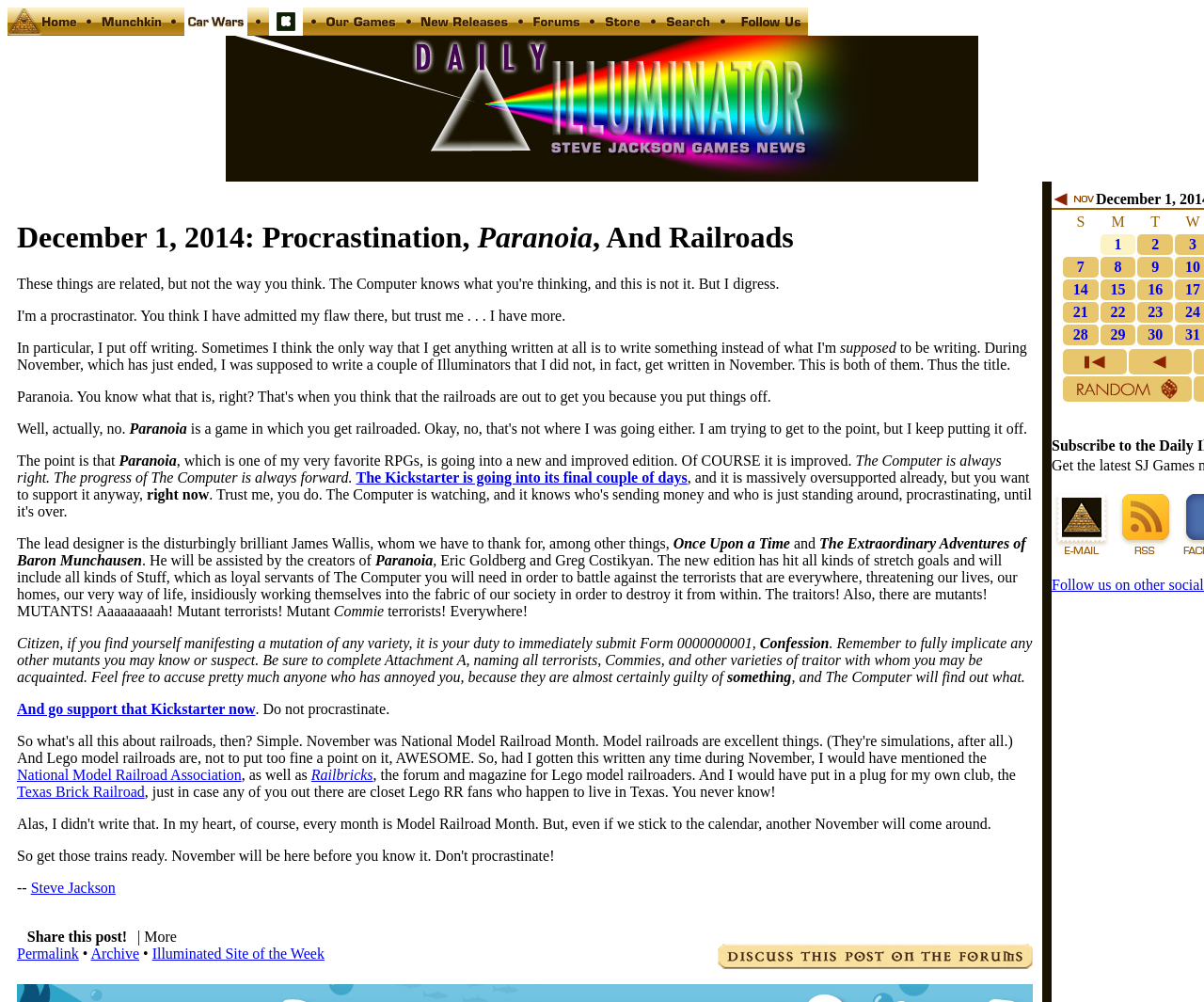Respond with a single word or short phrase to the following question: 
What is the name of the website?

Daily Illuminator